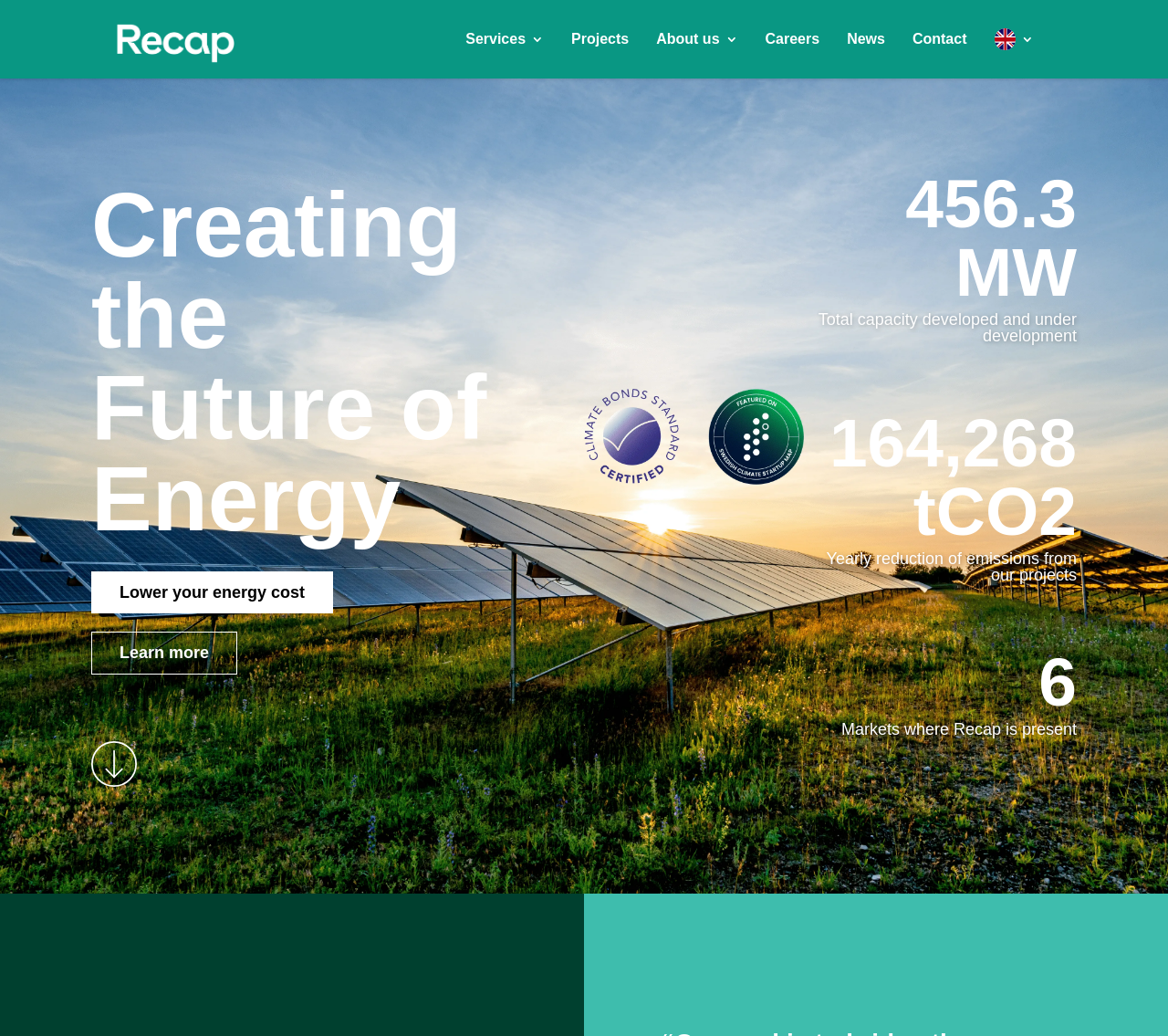Identify the bounding box coordinates of the clickable region necessary to fulfill the following instruction: "Read about Recap's news". The bounding box coordinates should be four float numbers between 0 and 1, i.e., [left, top, right, bottom].

[0.725, 0.0, 0.758, 0.075]